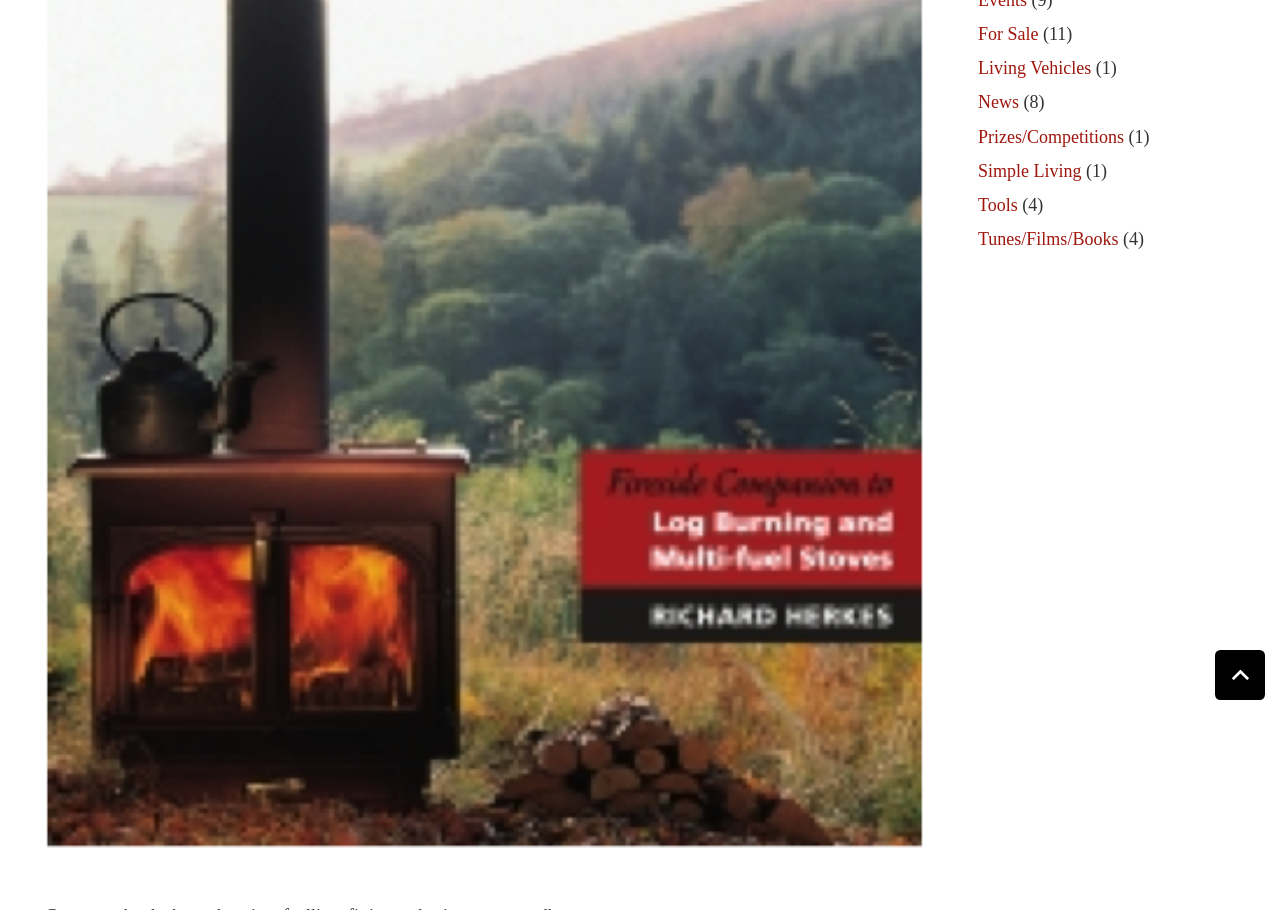Using the format (top-left x, top-left y, bottom-right x, bottom-right y), provide the bounding box coordinates for the described UI element. All values should be floating point numbers between 0 and 1: Tools

[0.764, 0.214, 0.795, 0.236]